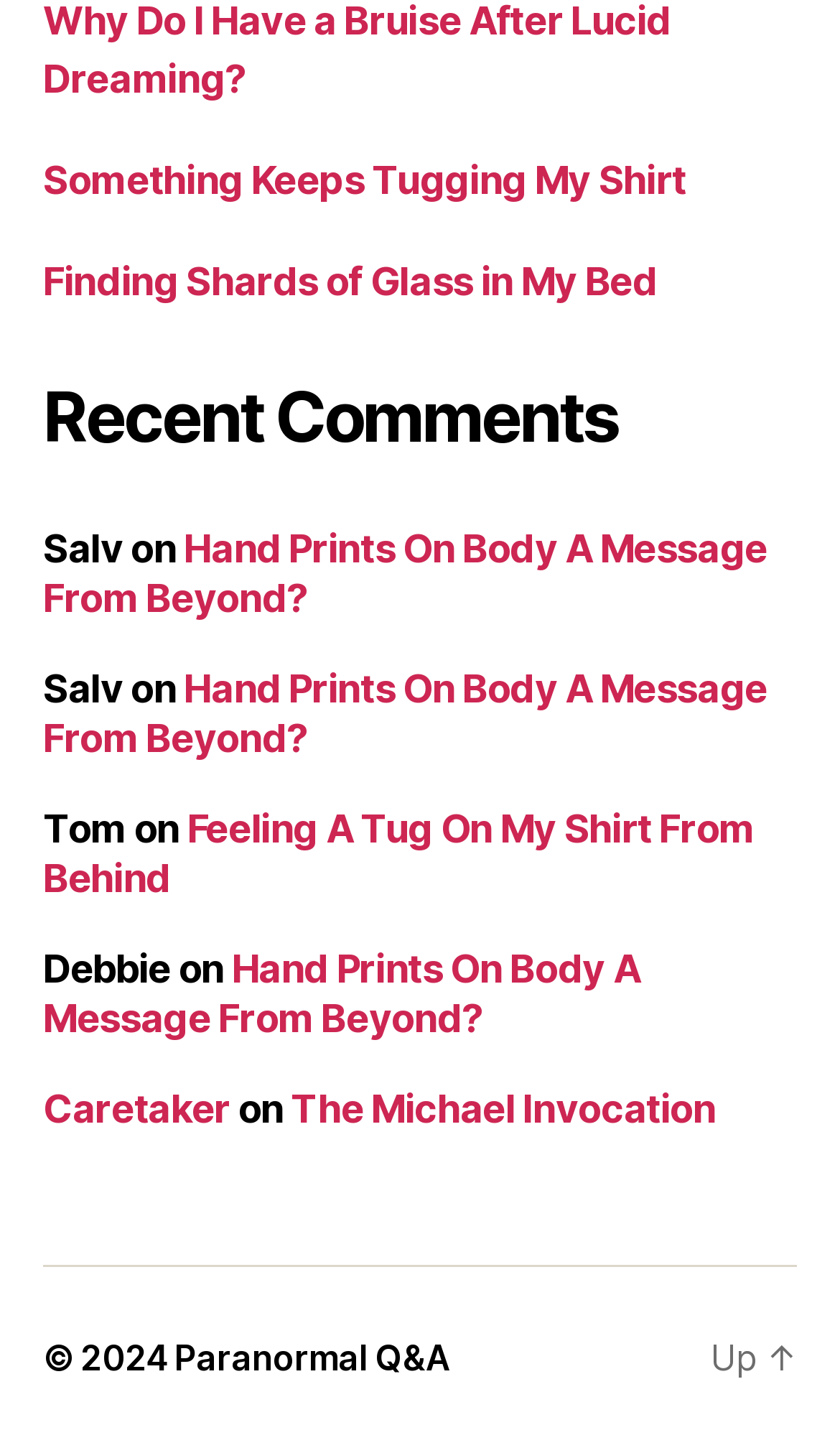What is the name of the author of the third article?
Answer the question with a single word or phrase derived from the image.

Tom